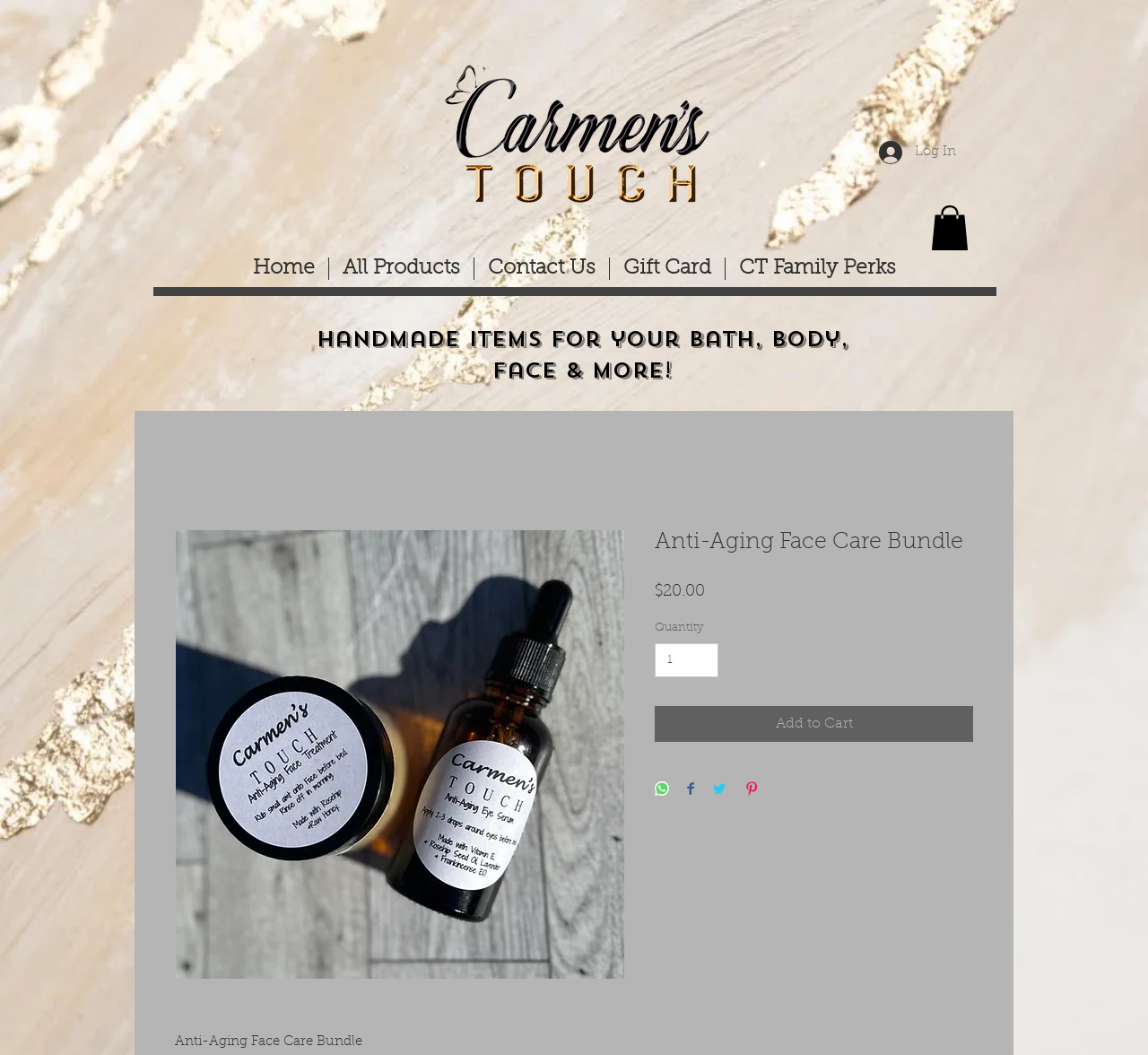Find the coordinates for the bounding box of the element with this description: "Home".

[0.208, 0.244, 0.286, 0.265]